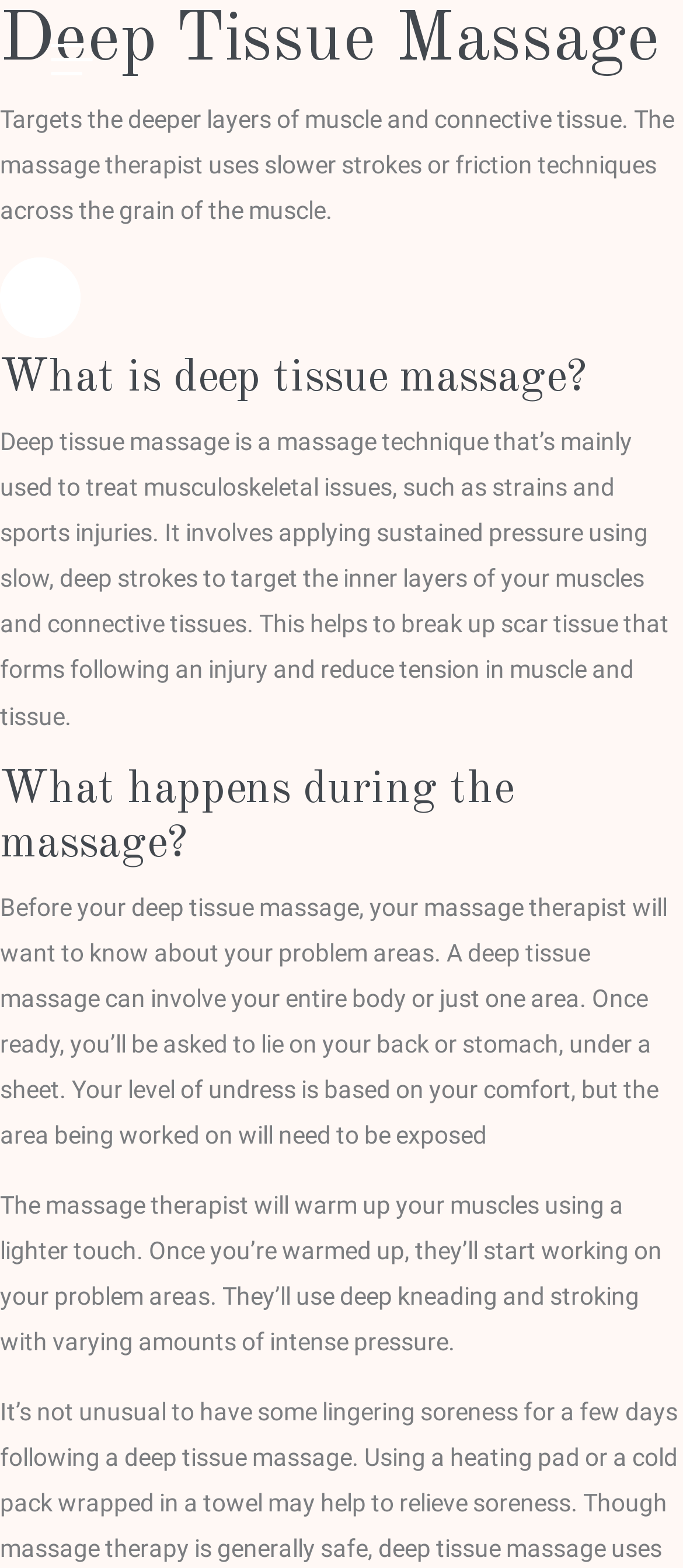Using the given element description, provide the bounding box coordinates (top-left x, top-left y, bottom-right x, bottom-right y) for the corresponding UI element in the screenshot: parent_node: menu

[0.0, 0.163, 0.118, 0.215]